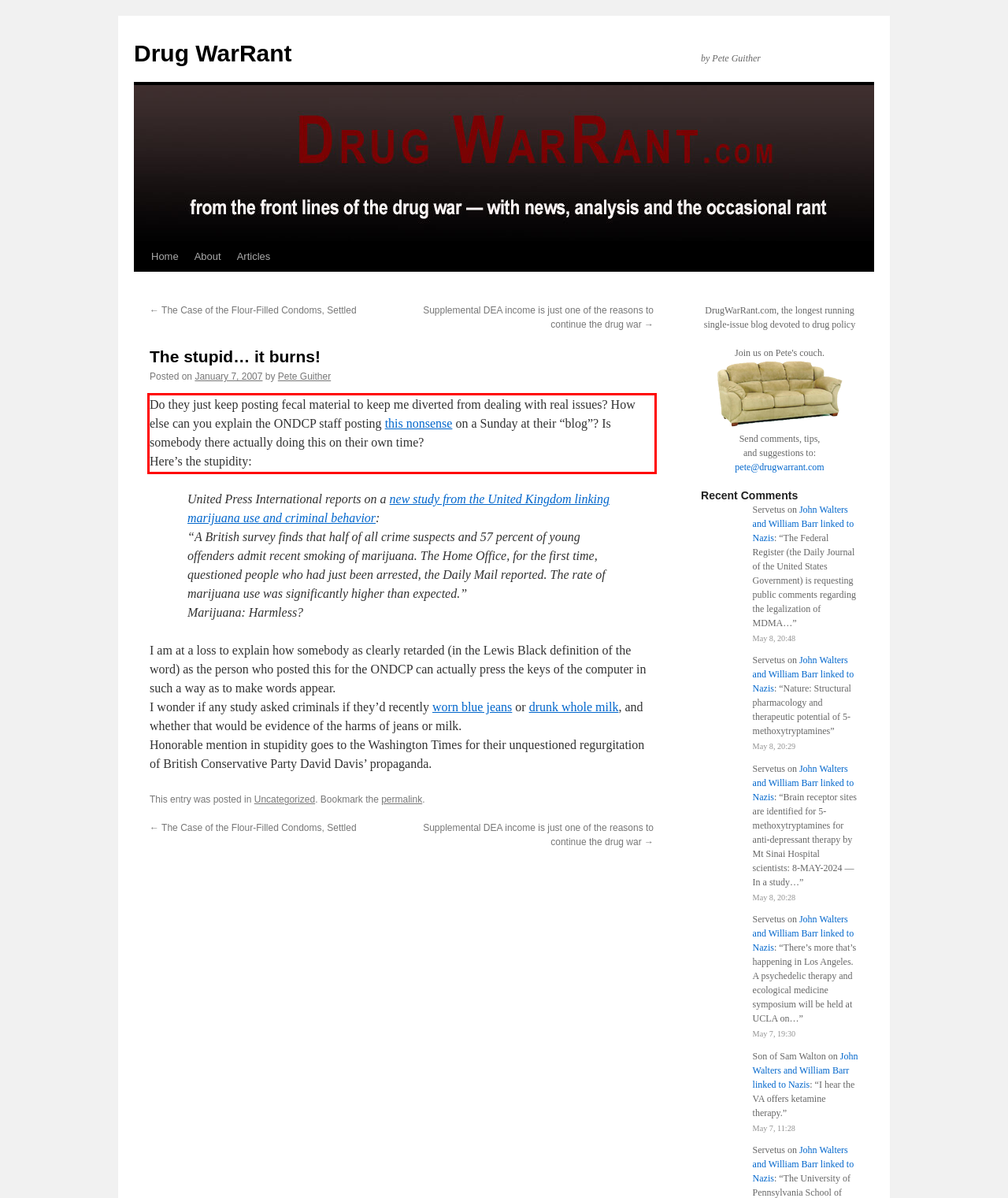There is a screenshot of a webpage with a red bounding box around a UI element. Please use OCR to extract the text within the red bounding box.

Do they just keep posting fecal material to keep me diverted from dealing with real issues? How else can you explain the ONDCP staff posting this nonsense on a Sunday at their “blog”? Is somebody there actually doing this on their own time? Here’s the stupidity: